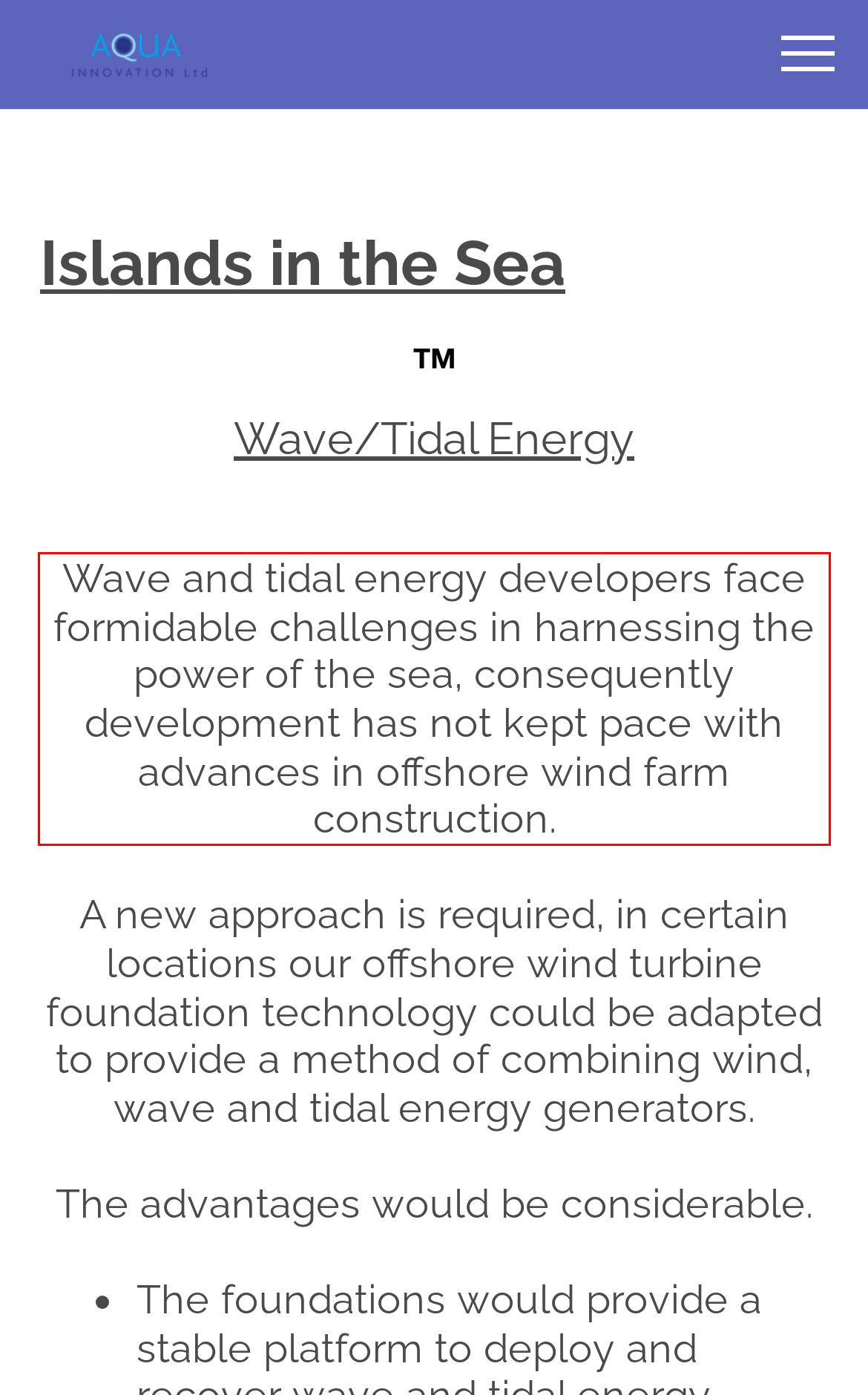Please look at the screenshot provided and find the red bounding box. Extract the text content contained within this bounding box.

Wave and tidal energy developers face formidable challenges in harnessing the power of the sea, consequently development has not kept pace with advances in offshore wind farm construction.